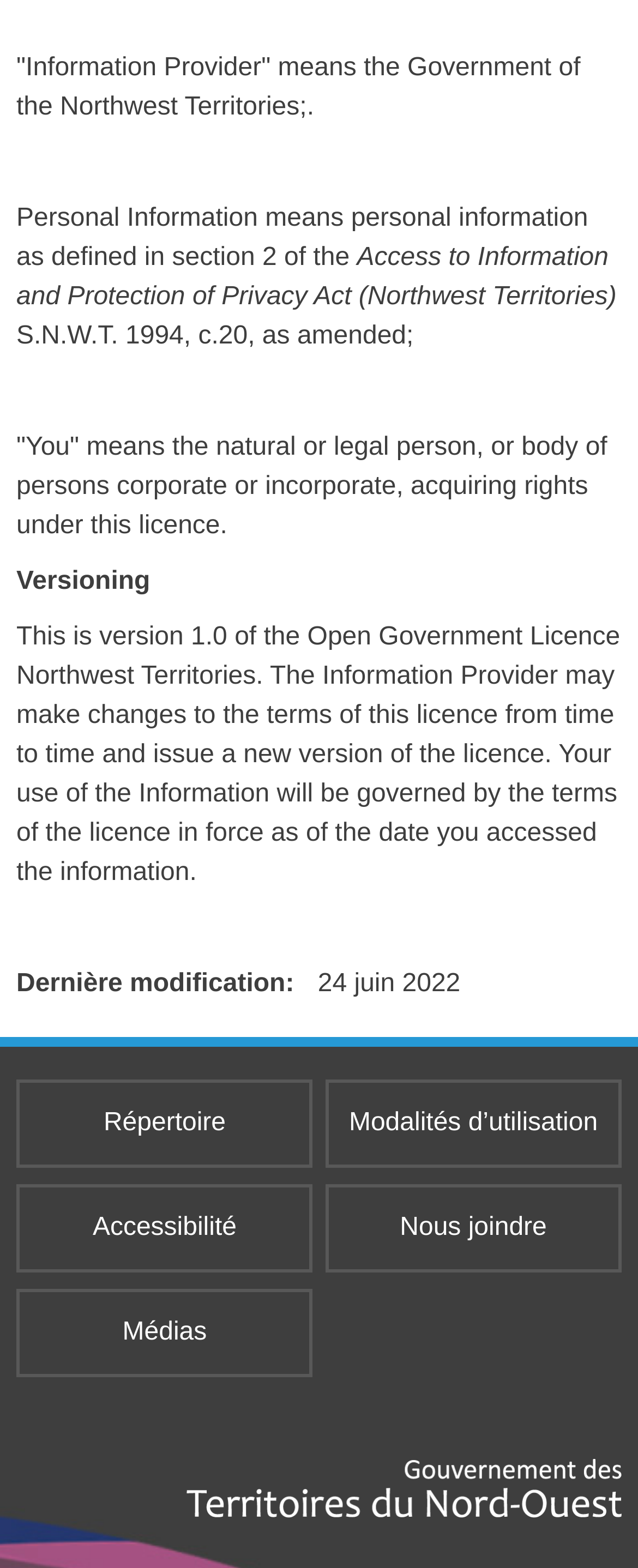Determine the bounding box coordinates of the UI element that matches the following description: "Accessibilité". The coordinates should be four float numbers between 0 and 1 in the format [left, top, right, bottom].

[0.031, 0.757, 0.485, 0.81]